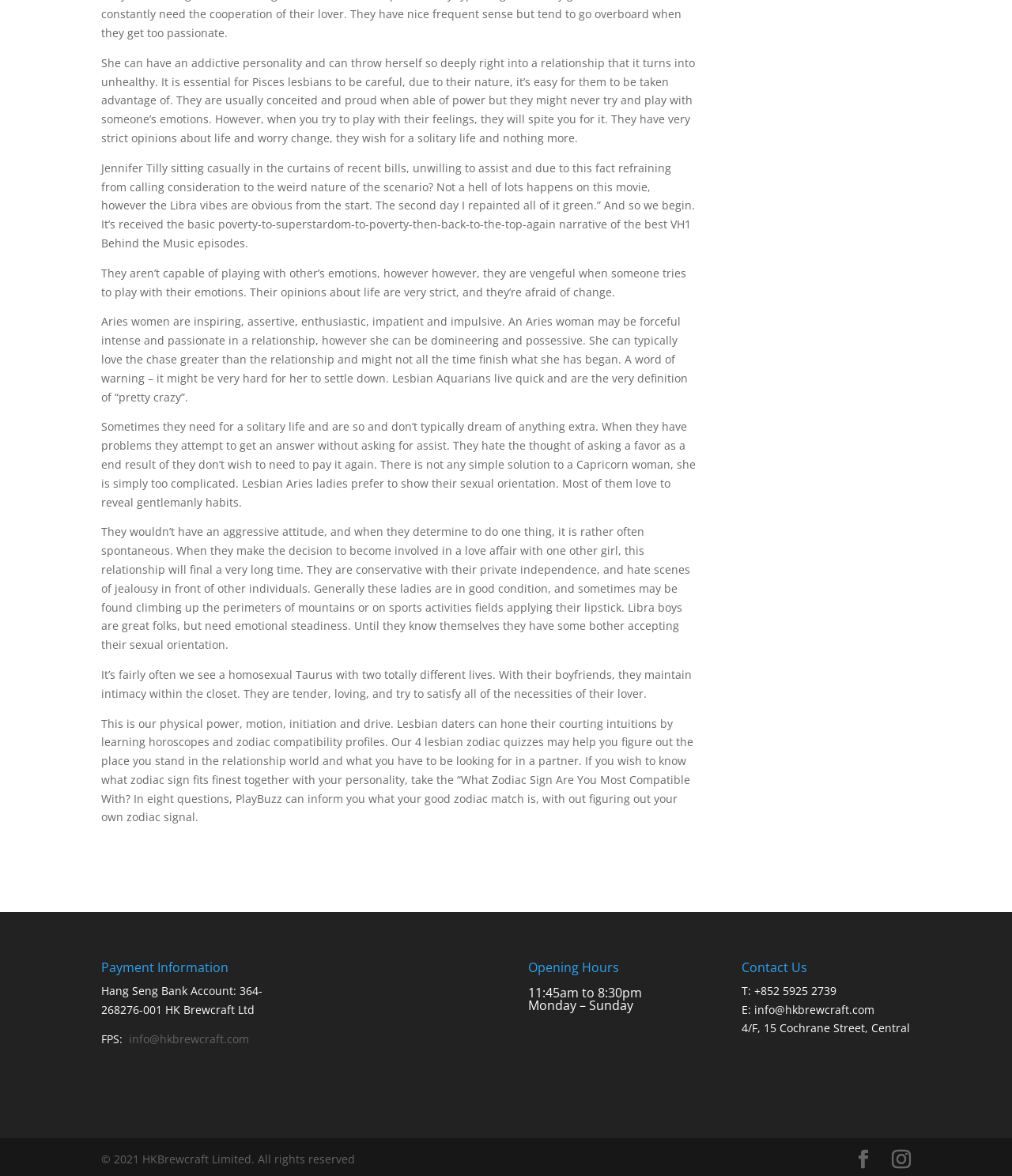Please determine the bounding box coordinates, formatted as (top-left x, top-left y, bottom-right x, bottom-right y), with all values as floating point numbers between 0 and 1. Identify the bounding box of the region described as: Facebook

[0.844, 0.978, 0.862, 0.994]